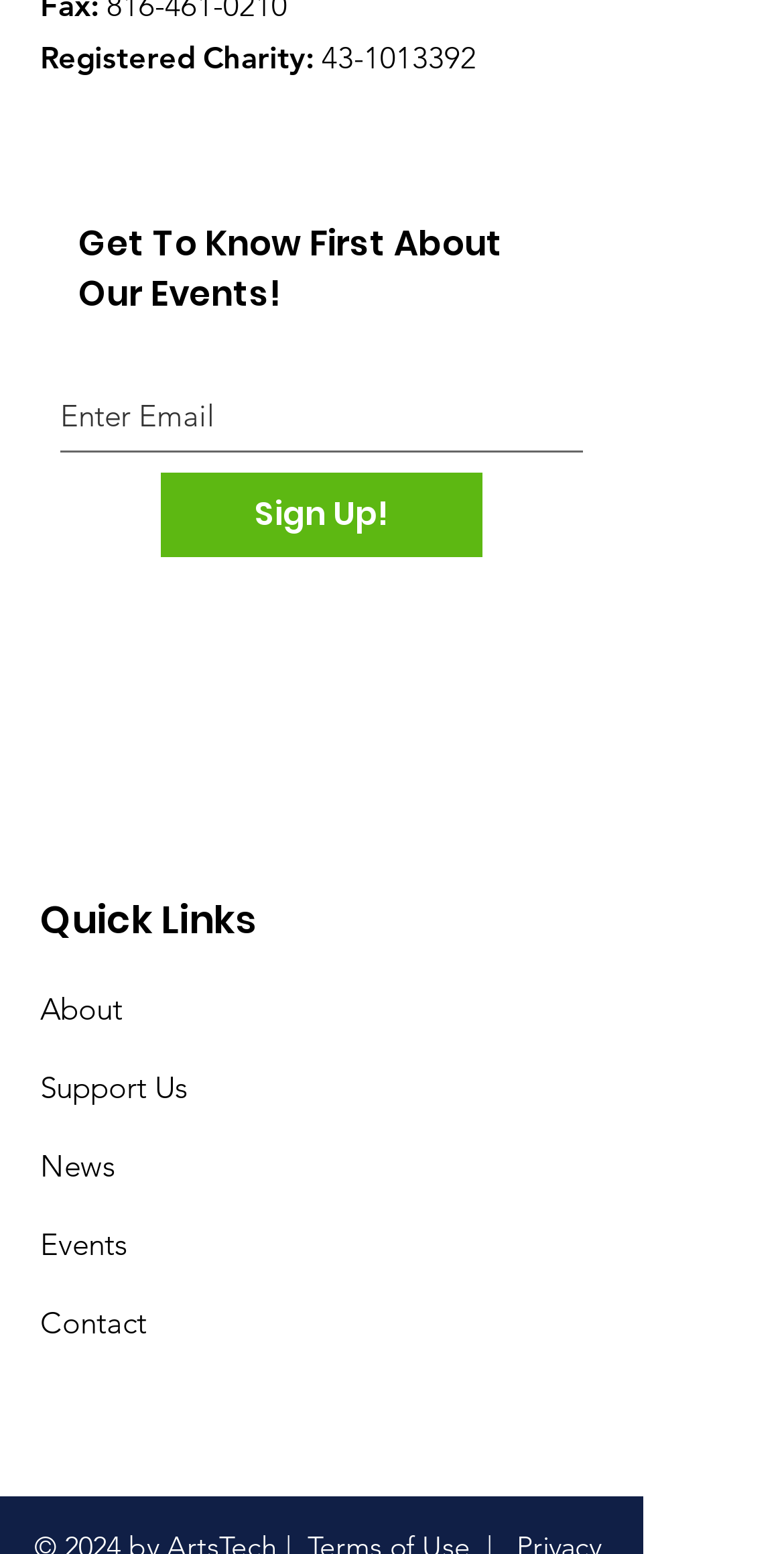Please determine the bounding box coordinates of the element's region to click in order to carry out the following instruction: "Contact the organization". The coordinates should be four float numbers between 0 and 1, i.e., [left, top, right, bottom].

[0.051, 0.839, 0.187, 0.863]